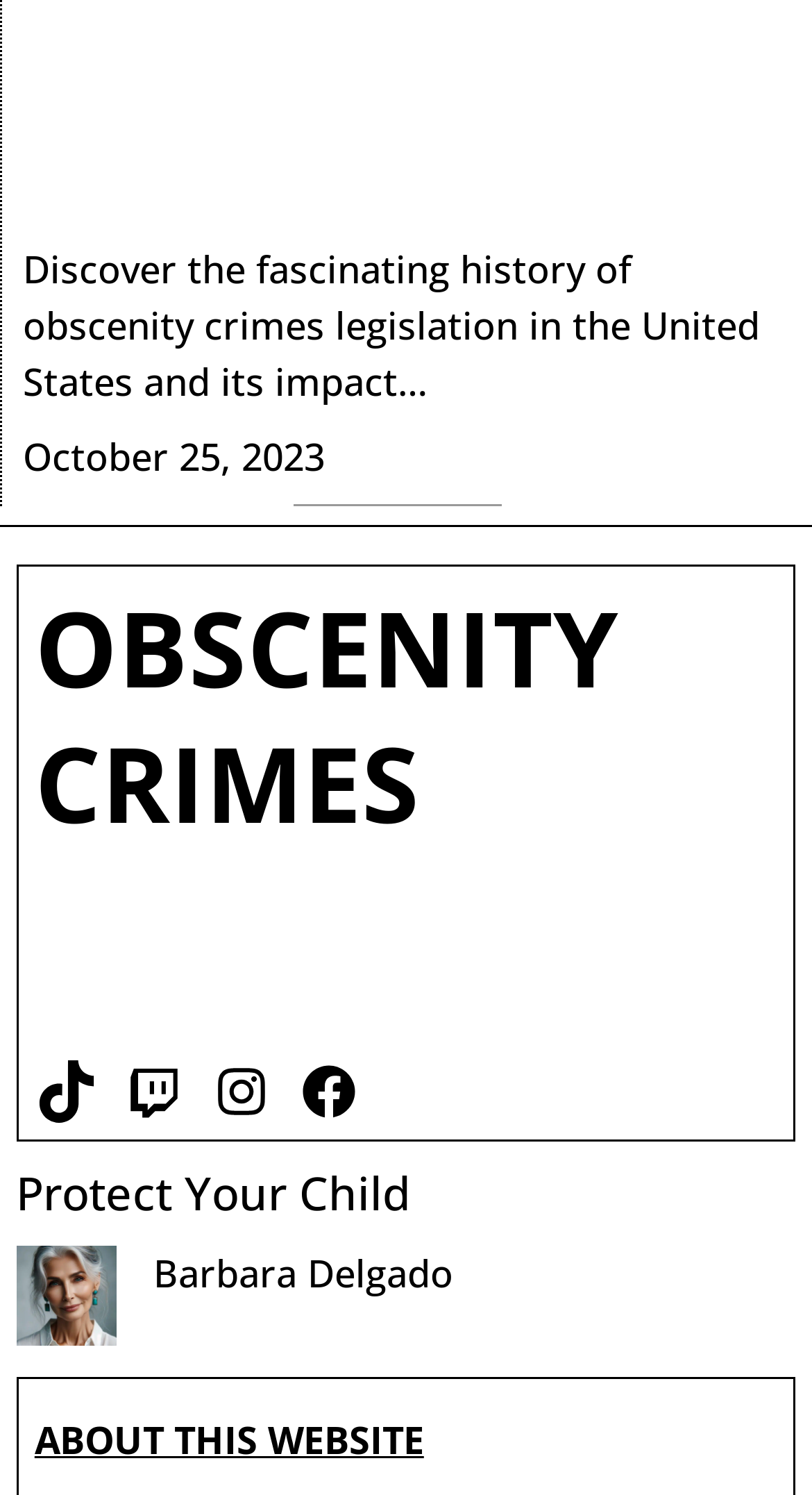Provide a thorough and detailed response to the question by examining the image: 
What social media platforms are mentioned?

I found the social media platforms mentioned by looking at the link elements near the middle of the page, which have text that says 'TikTok', 'Twitch', 'Instagram', and 'Facebook'.